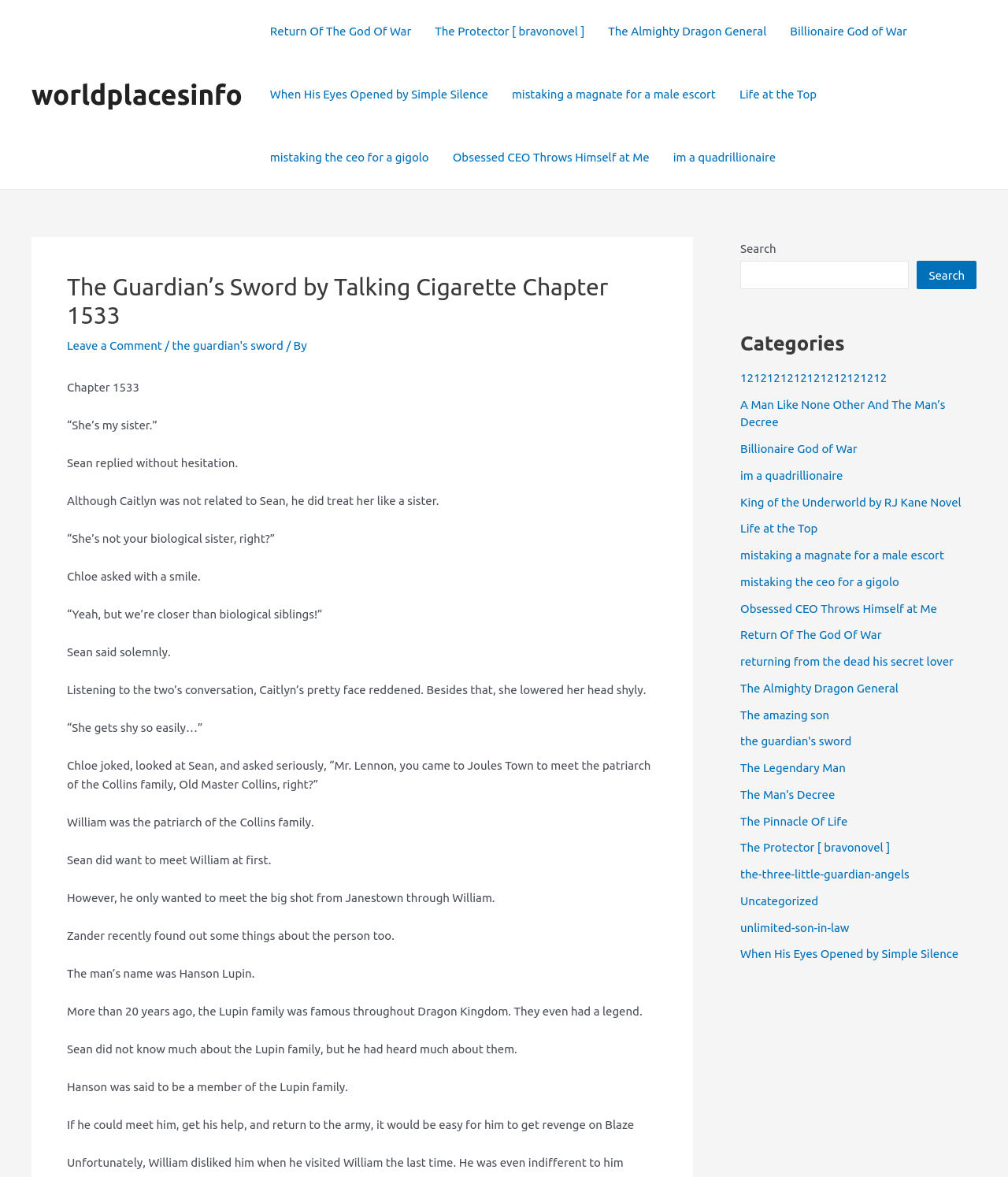What is the purpose of the search box?
Refer to the image and give a detailed response to the question.

The question can be answered by looking at the search box element located at the top right corner of the webpage, which has a placeholder text 'Search' and a button with the text 'Search', indicating that the purpose of the search box is to search for something.